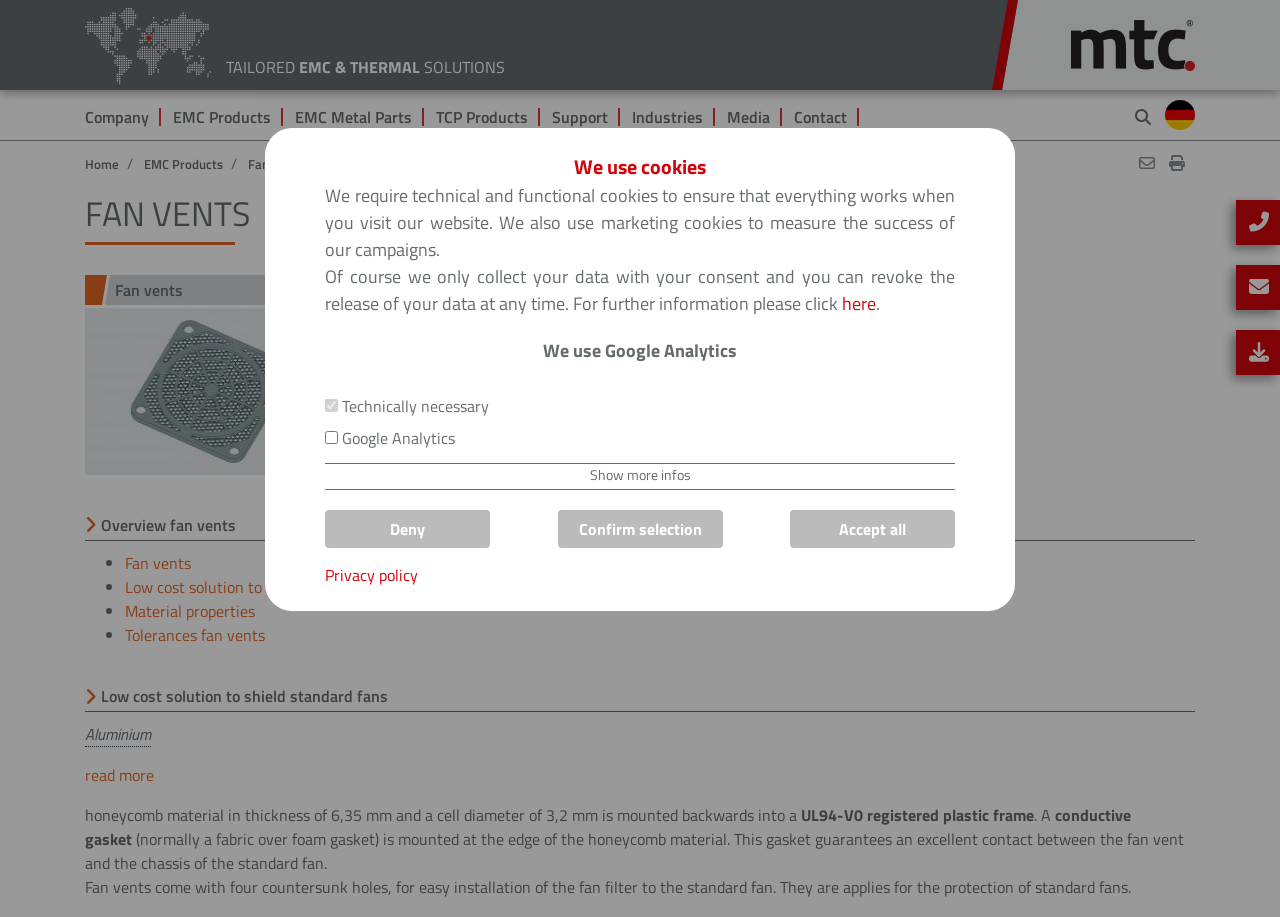Determine the bounding box coordinates of the clickable element to achieve the following action: 'Search for something'. Provide the coordinates as four float values between 0 and 1, formatted as [left, top, right, bottom].

None